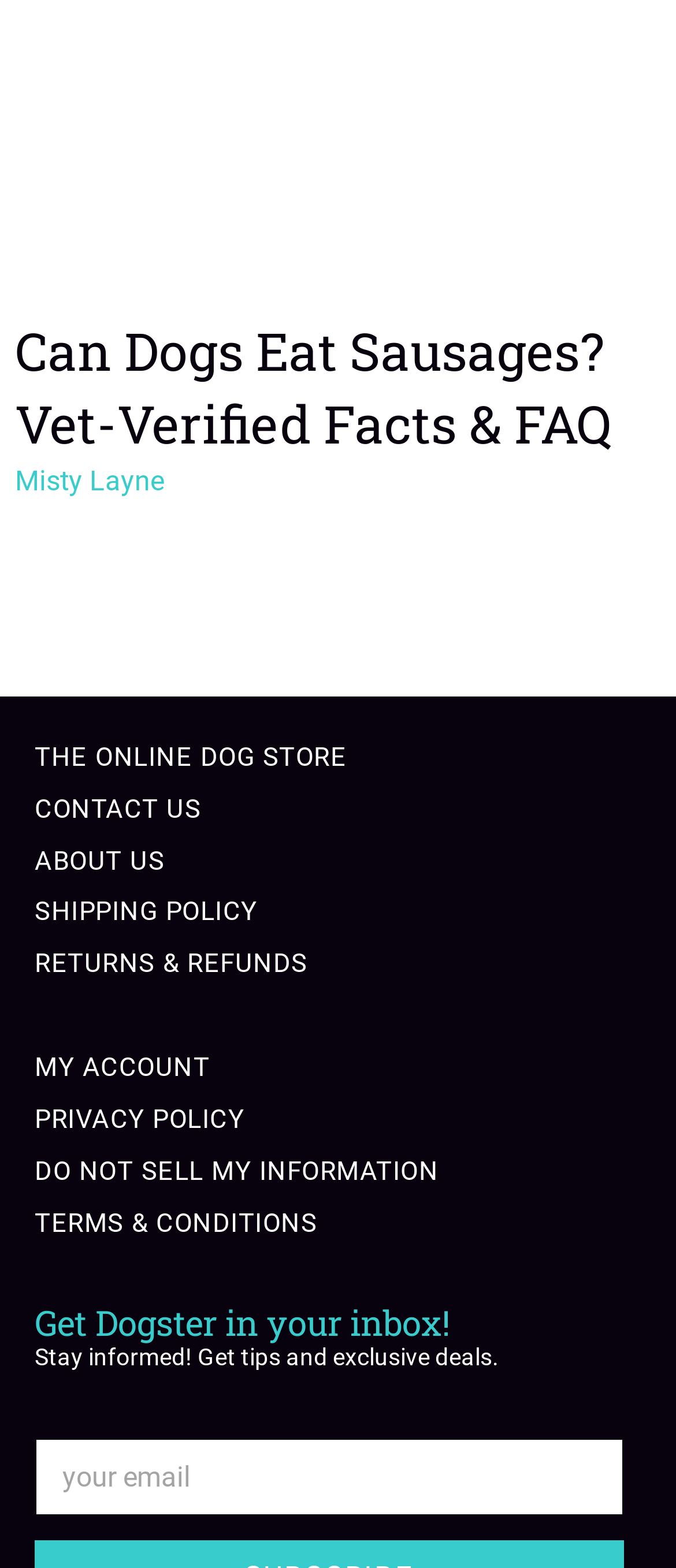Find the bounding box of the UI element described as follows: "parent_node: Email name="wpforms[fields][1]" placeholder="your email"".

[0.054, 0.918, 0.921, 0.965]